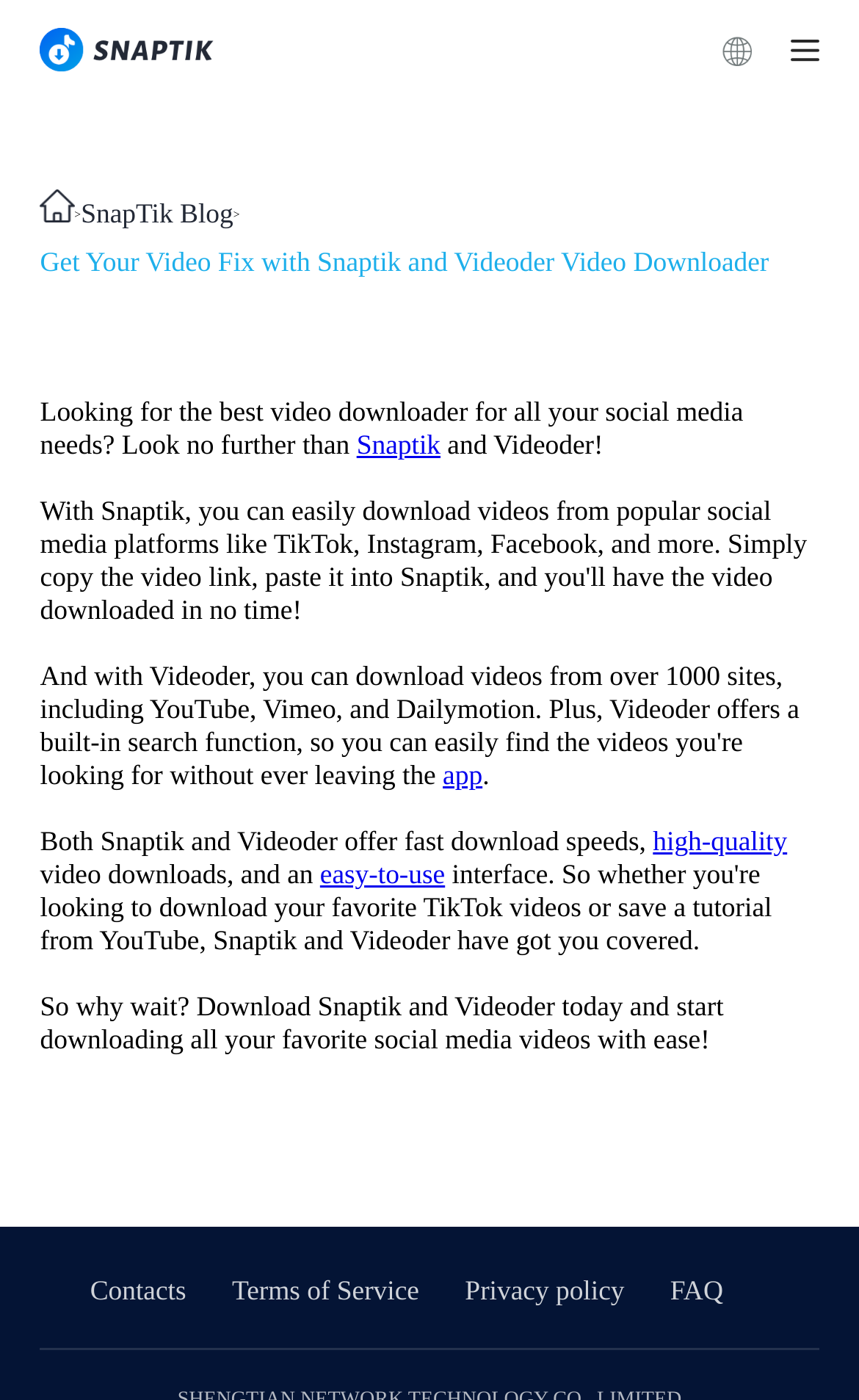What is the purpose of Snaptik and Videoder?
Can you provide a detailed and comprehensive answer to the question?

The webpage describes Snaptik and Videoder as video downloaders that offer fast download speeds and high-quality video downloads. The text also mentions that they are easy to use, implying that their purpose is to facilitate video downloading from social media platforms.